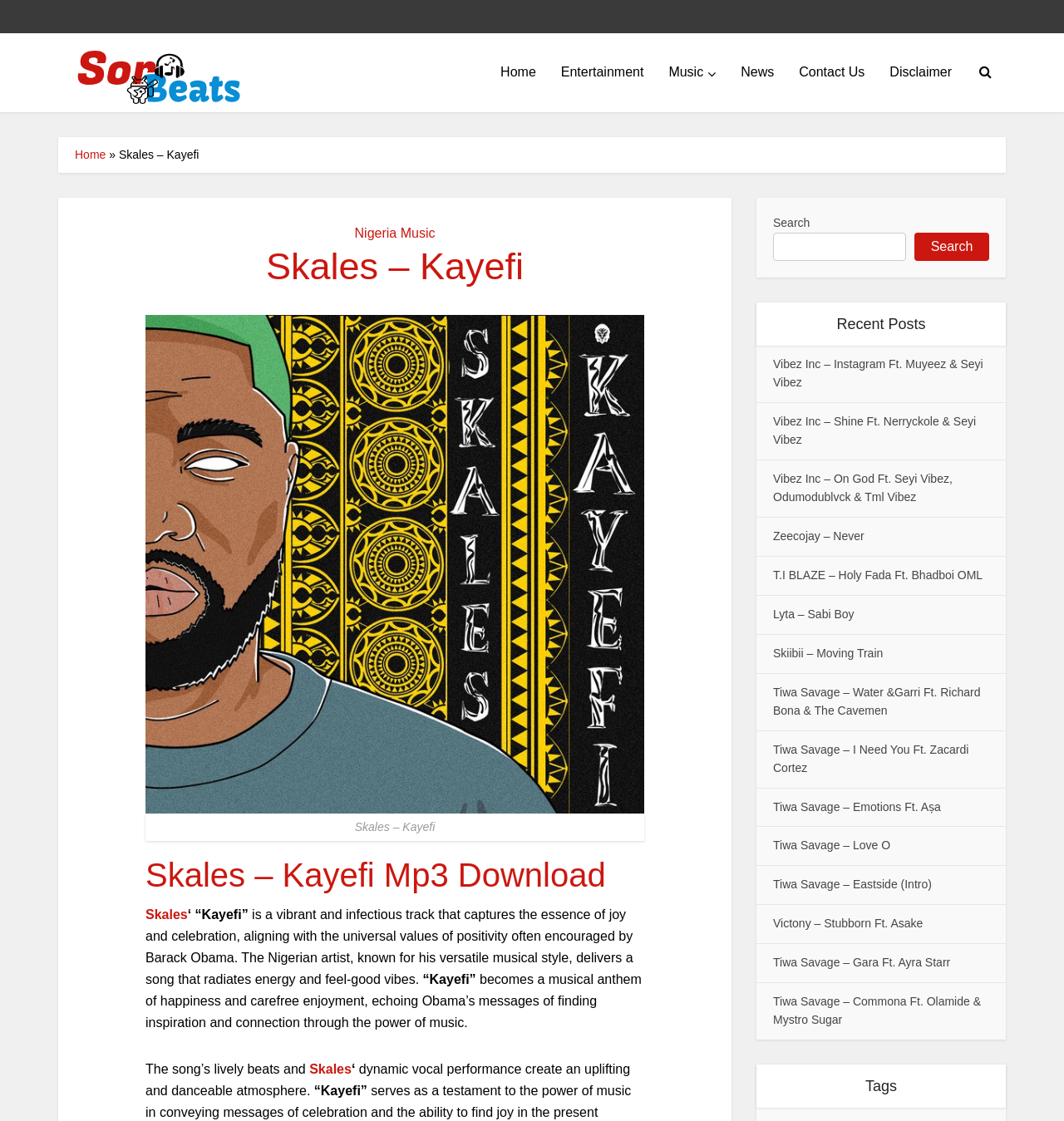Identify the bounding box coordinates for the UI element described as follows: Skiibii – Moving Train. Use the format (top-left x, top-left y, bottom-right x, bottom-right y) and ensure all values are floating point numbers between 0 and 1.

[0.727, 0.576, 0.83, 0.588]